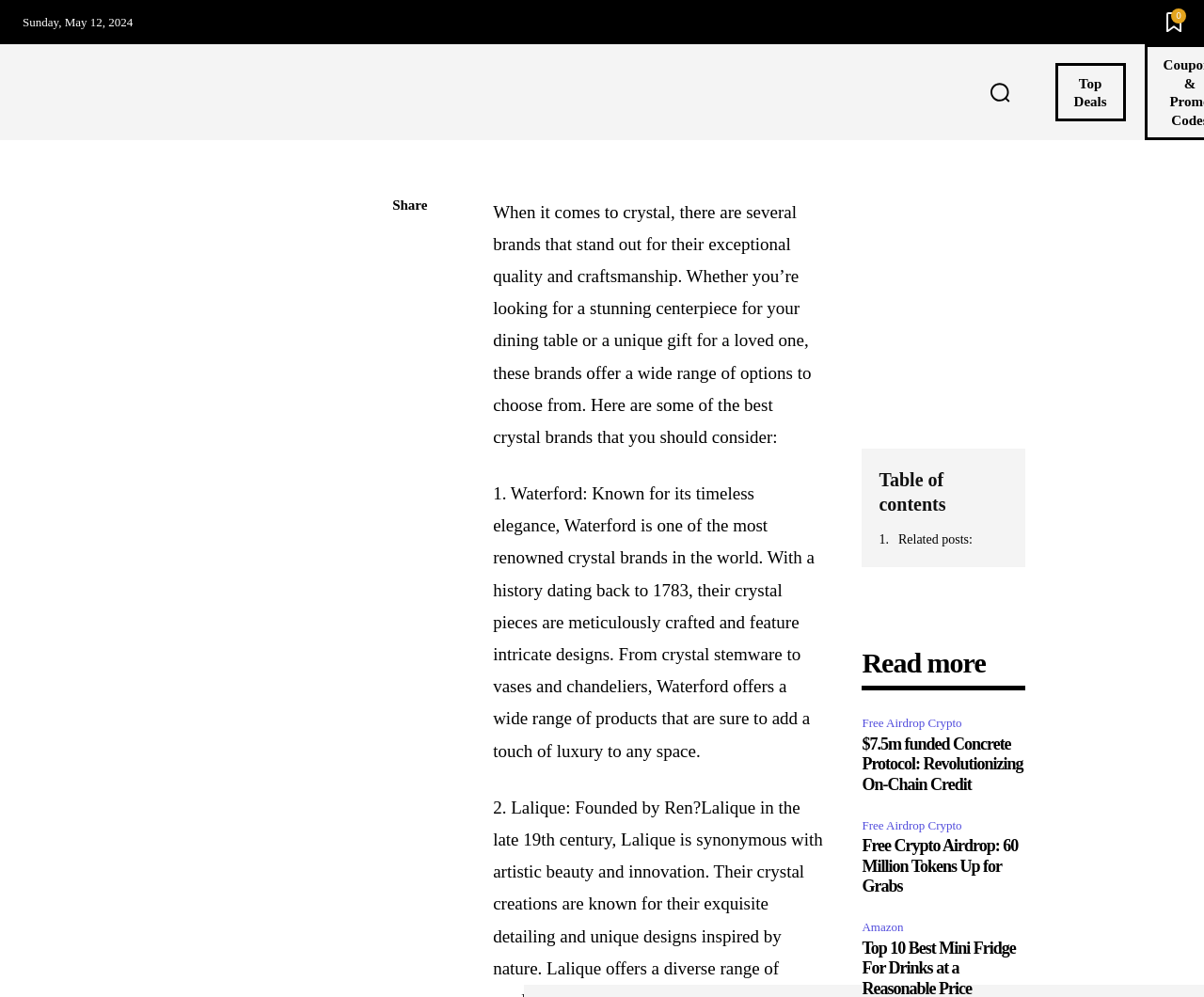Using the description "Facebook", locate and provide the bounding box of the UI element.

[0.326, 0.233, 0.357, 0.27]